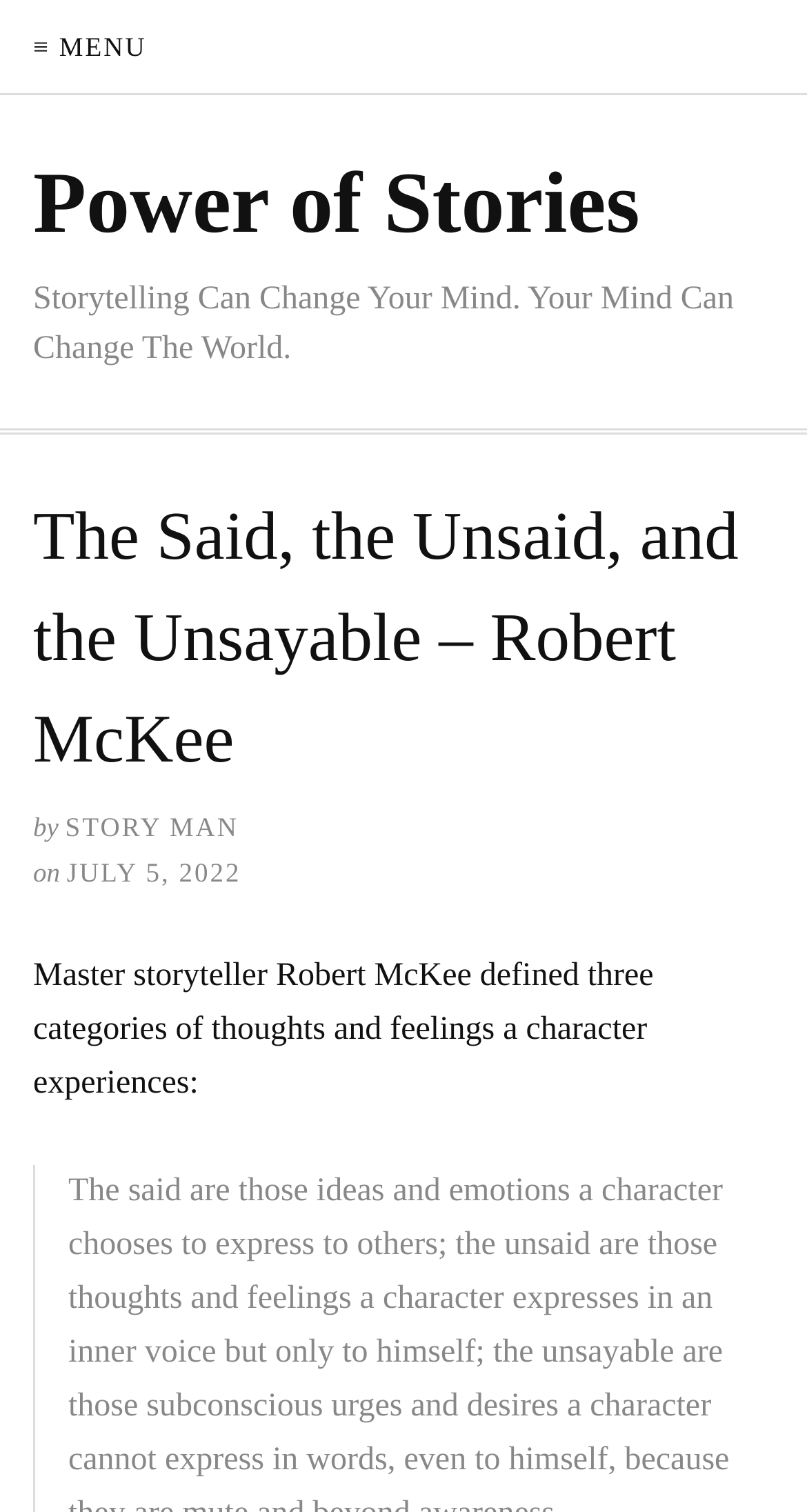What is the theme of the webpage?
Please provide a comprehensive answer to the question based on the webpage screenshot.

I found the answer by looking at the text 'Power of Stories' which is located at the top of the webpage, below the menu.